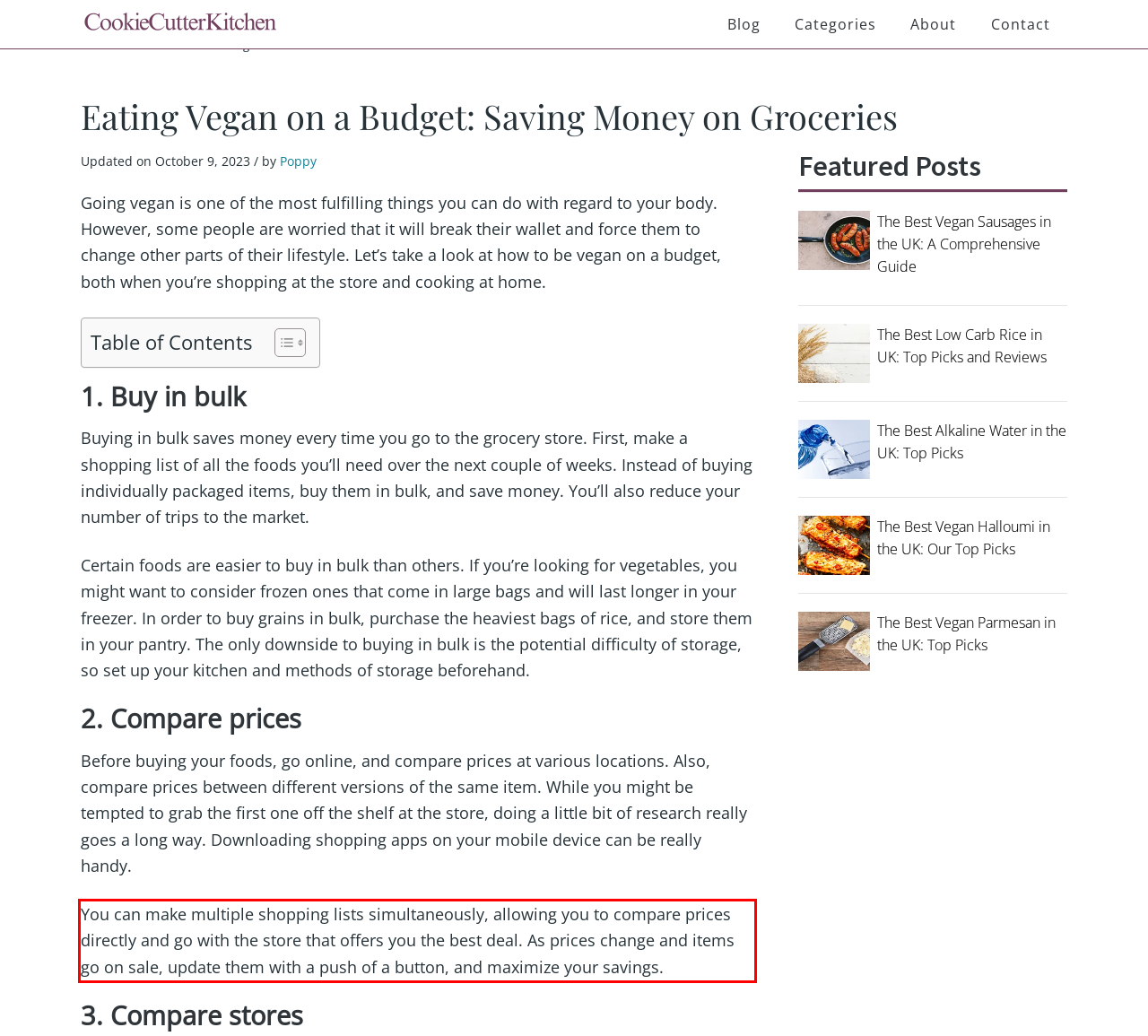From the provided screenshot, extract the text content that is enclosed within the red bounding box.

You can make multiple shopping lists simultaneously, allowing you to compare prices directly and go with the store that offers you the best deal. As prices change and items go on sale, update them with a push of a button, and maximize your savings.